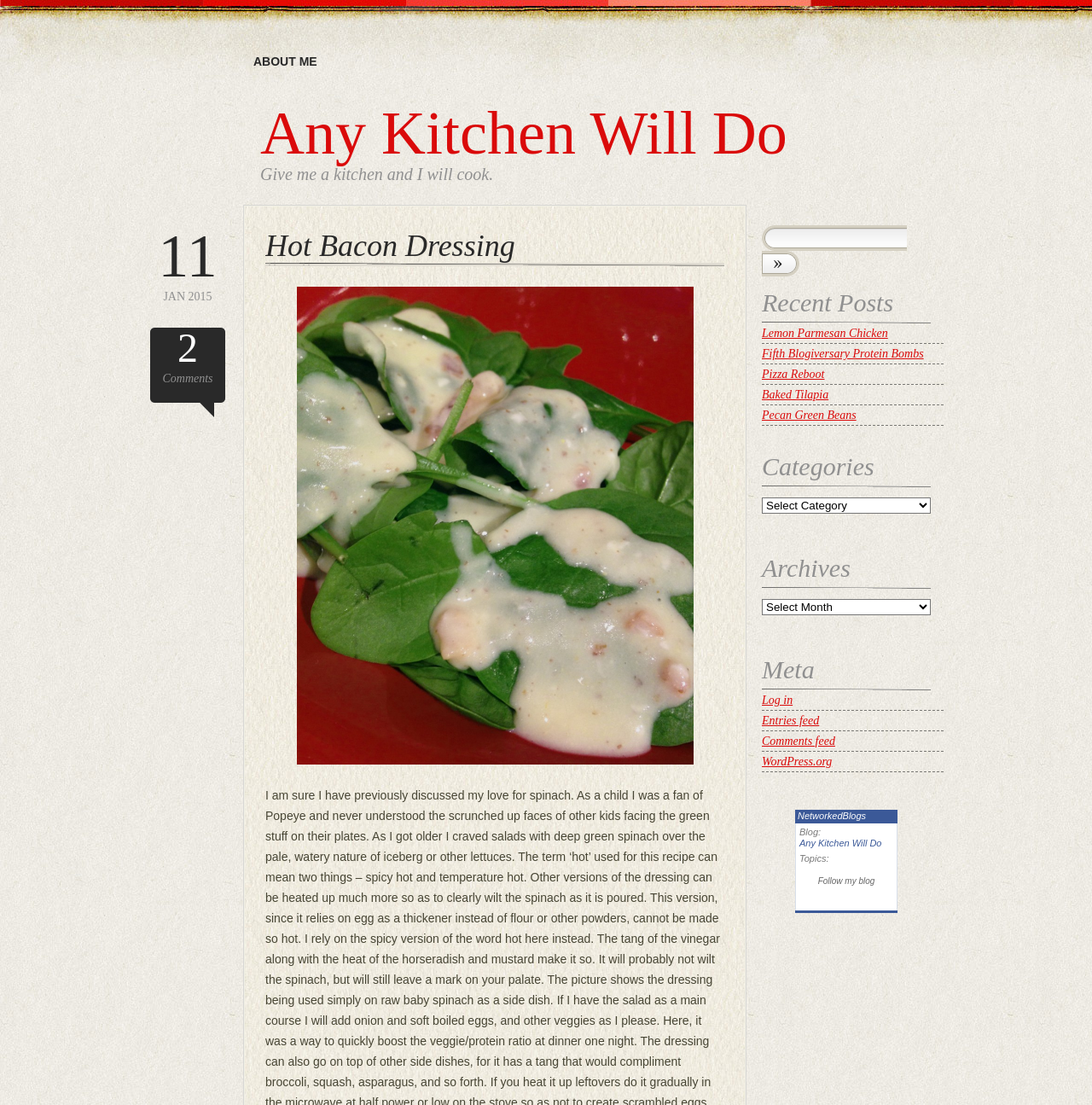Provide the bounding box coordinates of the section that needs to be clicked to accomplish the following instruction: "Follow the blog."

[0.749, 0.793, 0.801, 0.802]